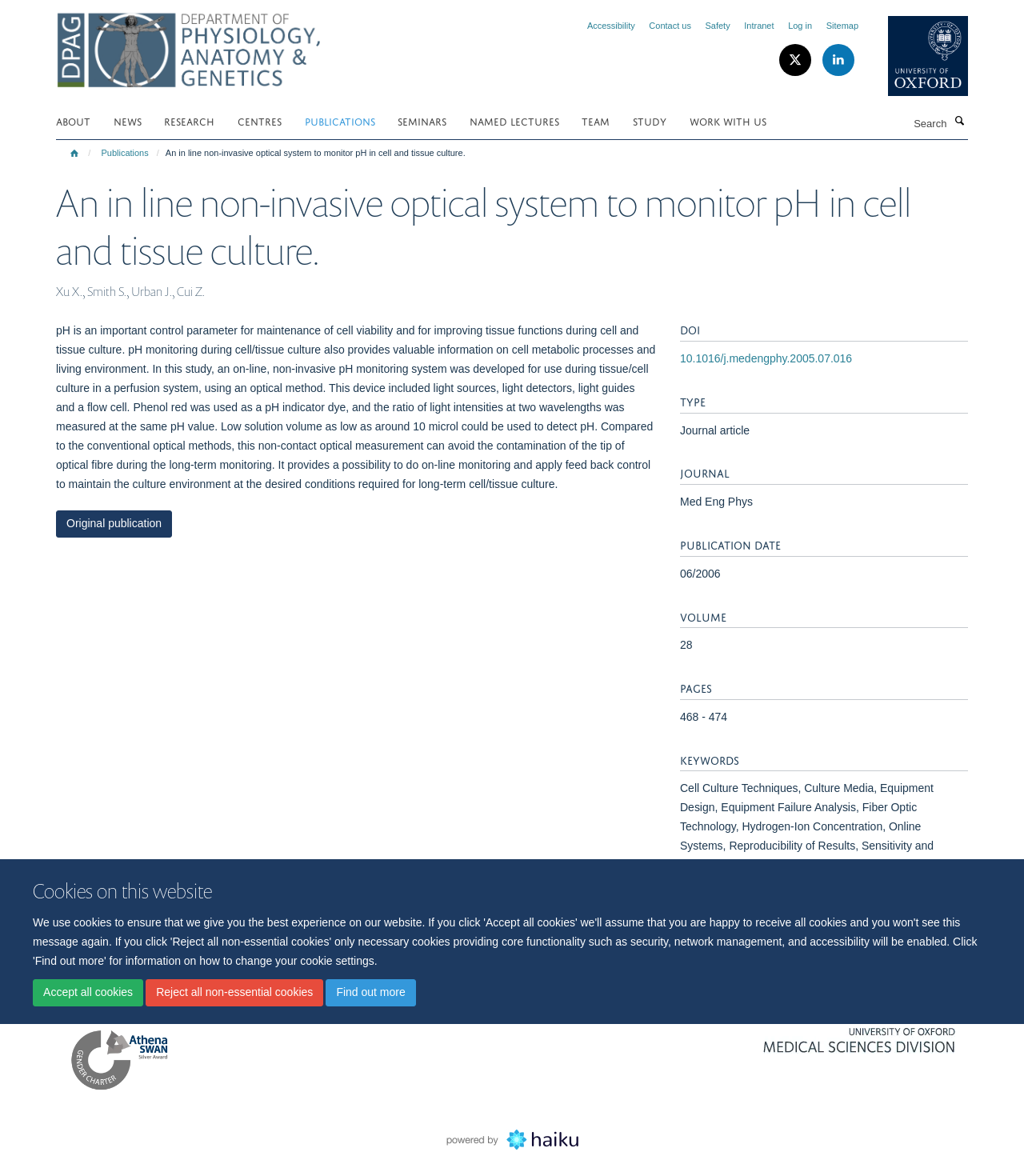Identify the bounding box coordinates for the element you need to click to achieve the following task: "Check the DOI". The coordinates must be four float values ranging from 0 to 1, formatted as [left, top, right, bottom].

[0.664, 0.273, 0.945, 0.29]